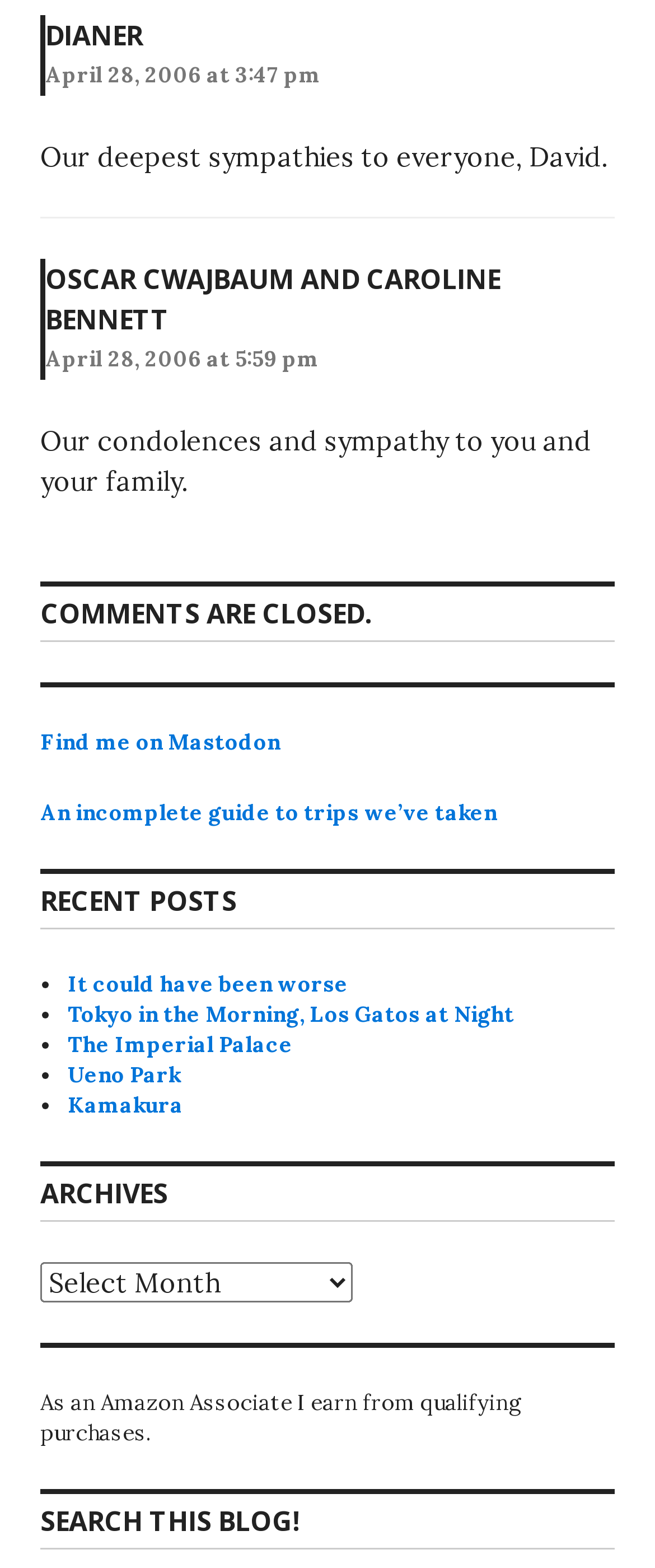Using the webpage screenshot, locate the HTML element that fits the following description and provide its bounding box: "The Imperial Palace".

[0.103, 0.657, 0.447, 0.675]